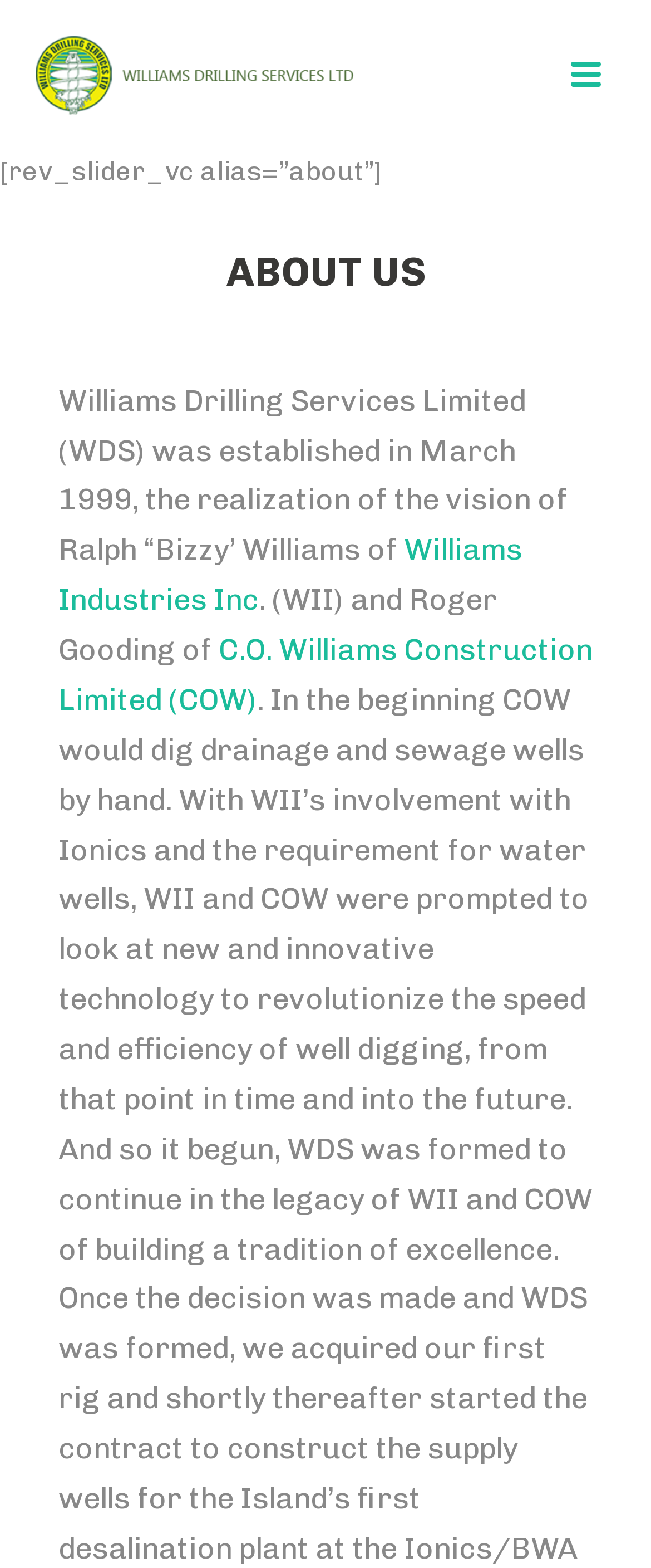Describe the webpage meticulously, covering all significant aspects.

The webpage is about Williams Drilling, with a prominent image of the company's logo at the top left corner. Below the logo, there is a static text element that appears to be a reference to a slider component. 

The main content of the page is headed by a large "ABOUT US" title, positioned near the top center of the page. 

Following the title, there is a block of text that describes the history of Williams Drilling Services Limited, which was established in March 1999 by Ralph "Bizzy" Williams. The text also mentions Williams Industries Inc and C.O. Williams Construction Limited, with links to these companies provided.